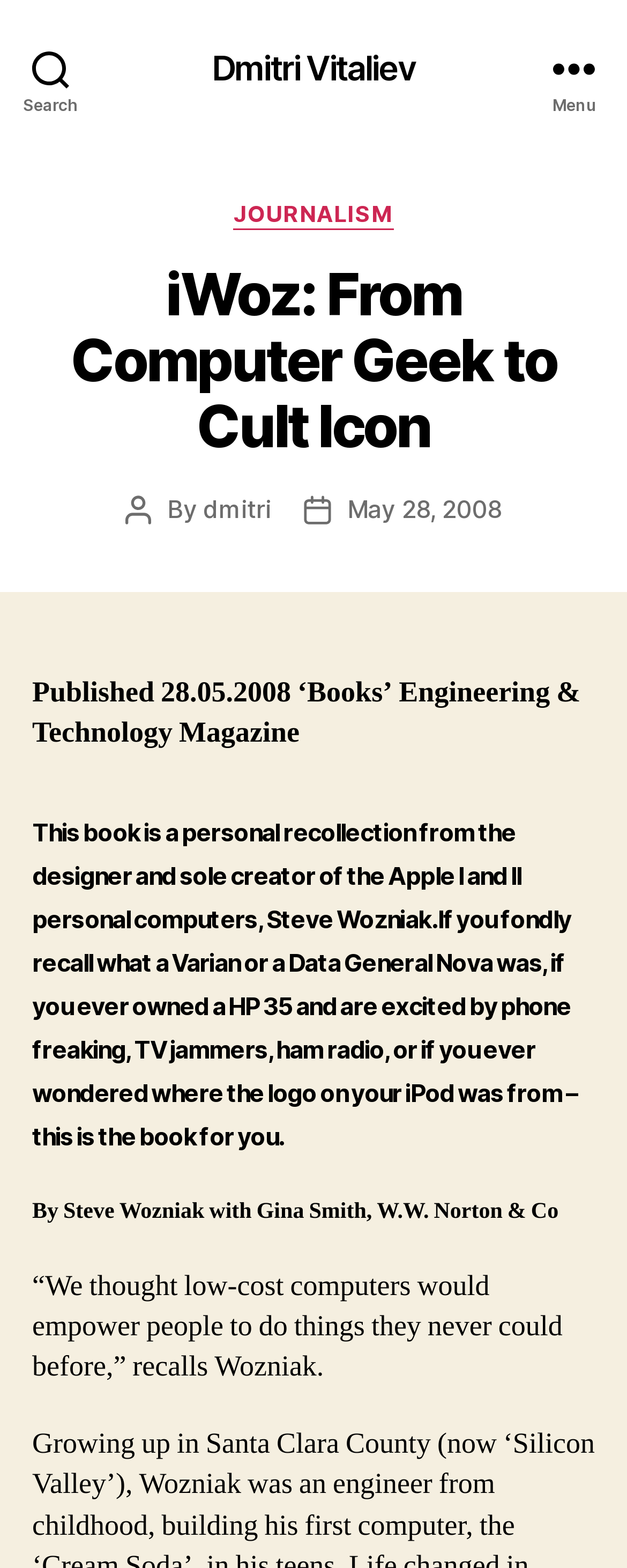What is the publication date of the book?
Based on the image, give a concise answer in the form of a single word or short phrase.

May 28, 2008